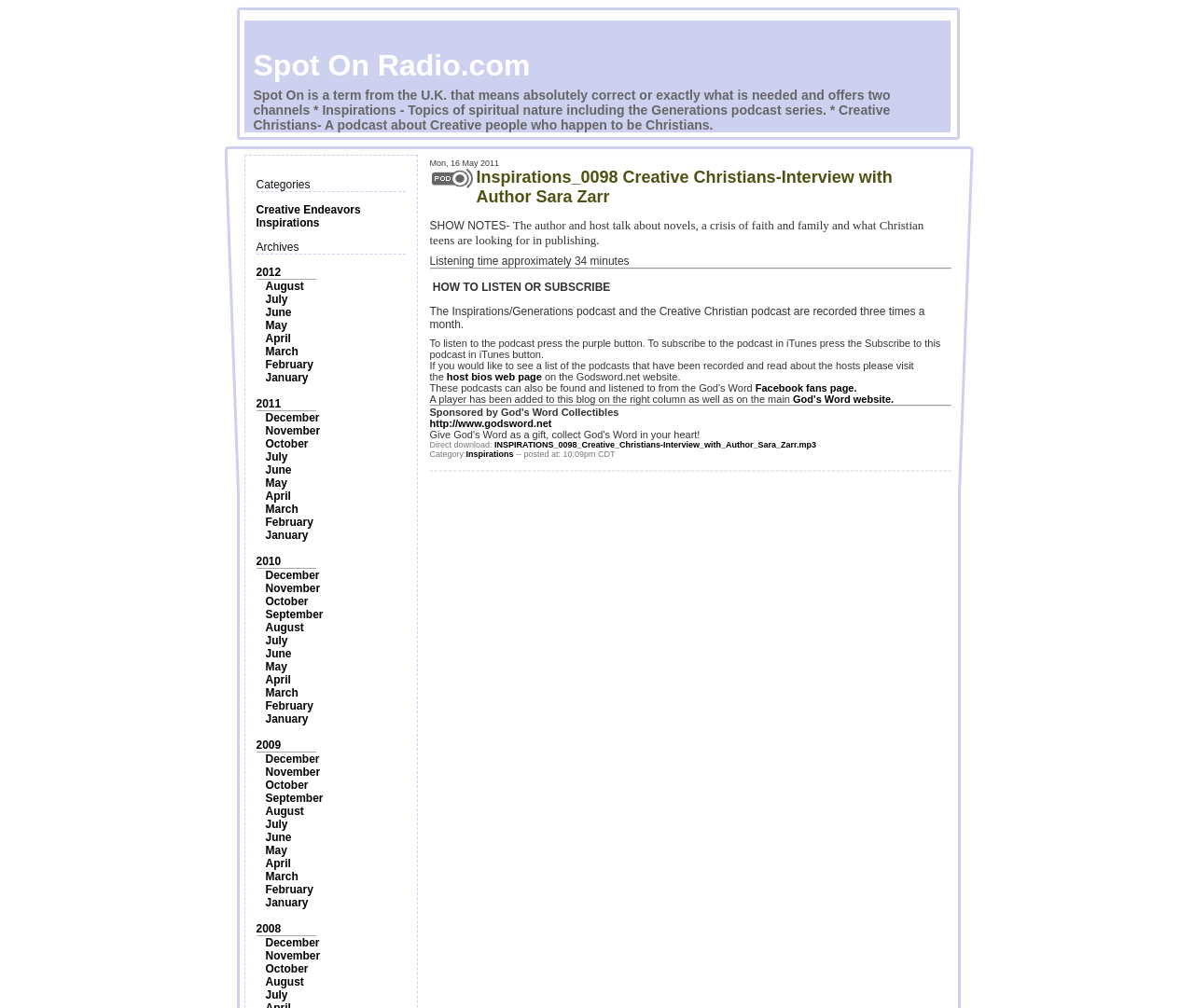Answer the question using only one word or a concise phrase: How often are the podcasts recorded?

Three times a month